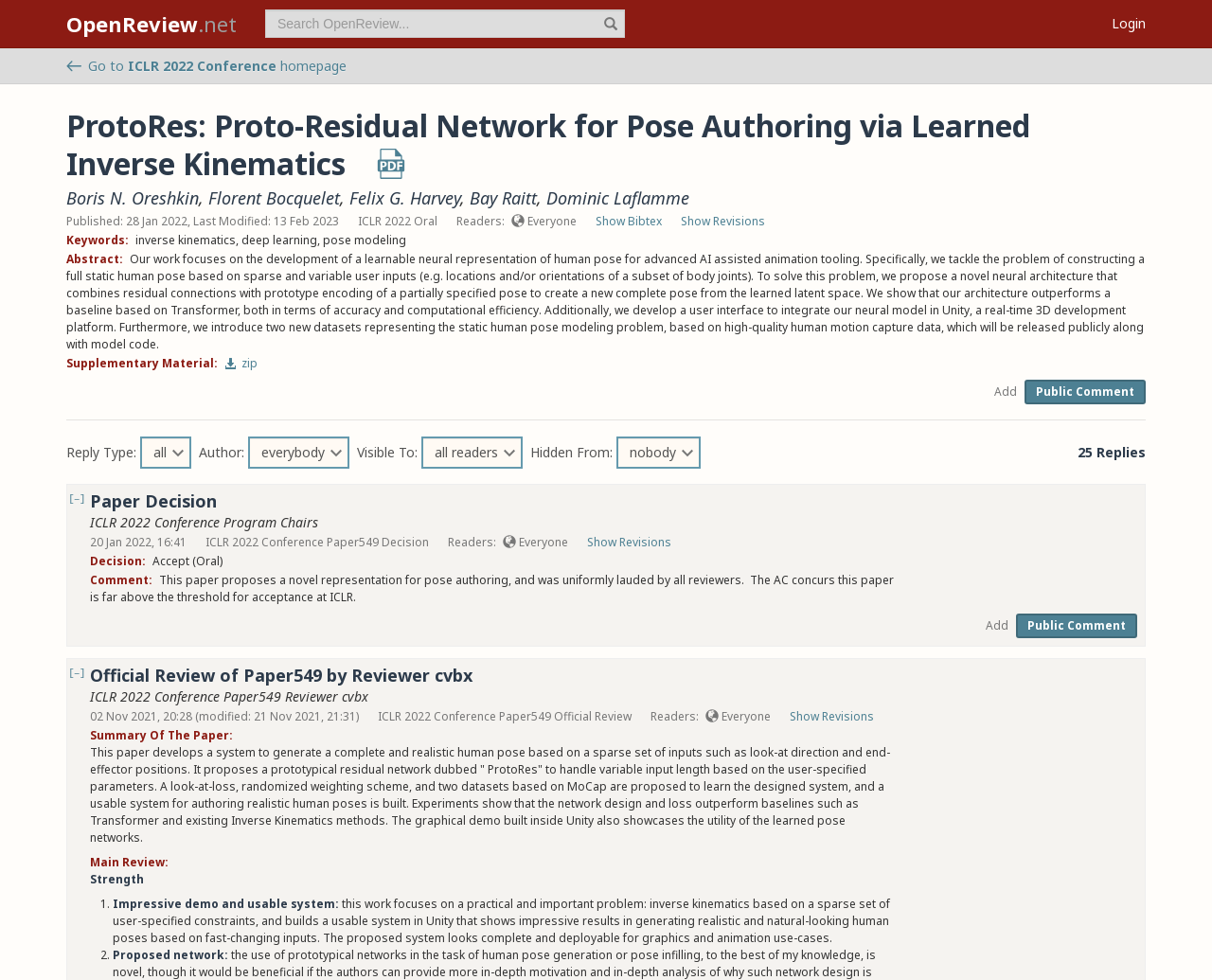Generate a thorough explanation of the webpage's elements.

This webpage is about a research paper titled "ProtoRes: Proto-Residual Network for Pose Authoring via Learned Inverse Kinematics" on the OpenReview platform. At the top, there is a navigation bar with links to "OpenReview.net" and "Login" on the right side, and a search bar with a "Search OpenReview..." placeholder text. Below the navigation bar, there is a link to go back to the ICLR 2022 Conference homepage, accompanied by a back arrow icon.

The main content of the webpage is divided into several sections. The first section displays the paper title, "ProtoRes: Proto-Residual Network for Pose Authoring via Learned Inverse Kinematics", with a "Download PDF" link and a PDF icon on the right side. Below the title, there is a list of authors, including Boris N. Oreshkin, Florent Bocquelet, Felix G. Harvey, Bay Raitt, and Dominic Laflamme.

The next section shows the paper's metadata, including the publication date, last modified date, and keywords such as "inverse kinematics", "deep learning", and "pose modeling". Below the metadata, there is an abstract of the paper, which describes the research focus on developing a learnable neural representation of human pose for advanced AI-assisted animation tooling.

The following section is about supplementary materials, with a link to download a zip file. There is also a "Public Comment" button and a separator line below.

The rest of the webpage is dedicated to comments and reviews from the paper's authors and reviewers. There are 25 replies in total, with each reply containing the reviewer's name, comment, and timestamp. The comments are organized in a hierarchical structure, with the most recent replies at the top. Some of the replies include links to revisions and decisions made by the reviewers.